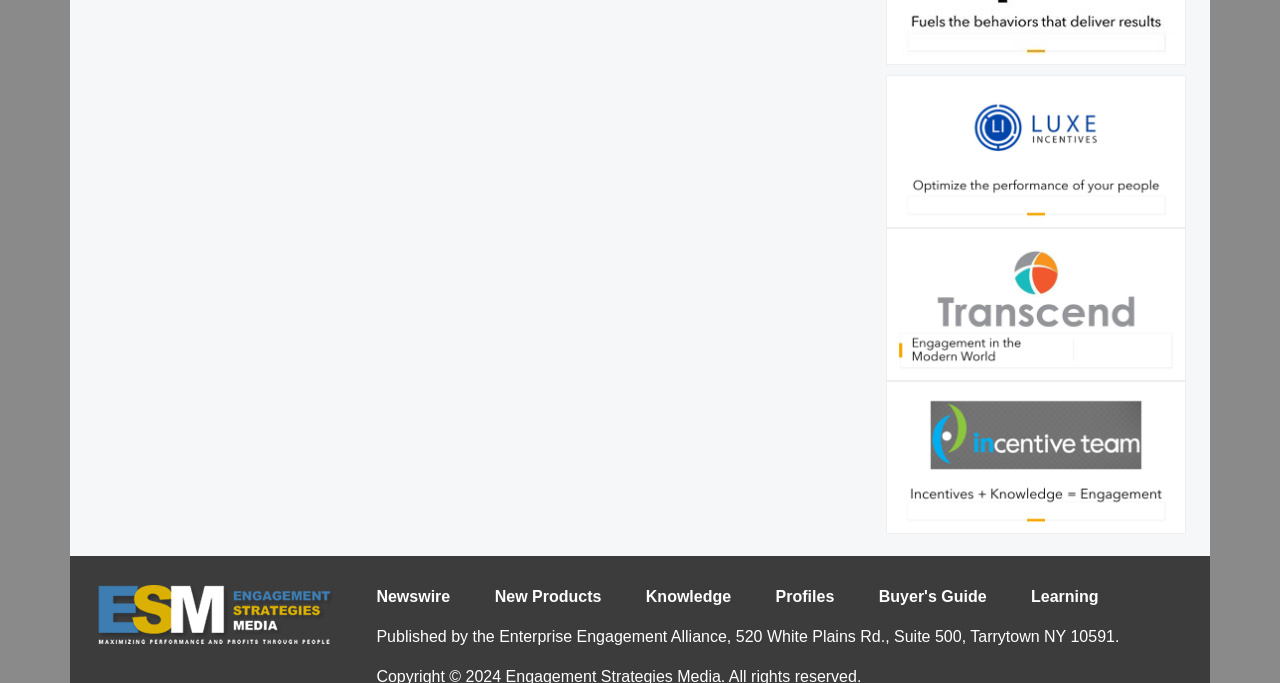Please find the bounding box coordinates (top-left x, top-left y, bottom-right x, bottom-right y) in the screenshot for the UI element described as follows: Learning

[0.806, 0.861, 0.858, 0.886]